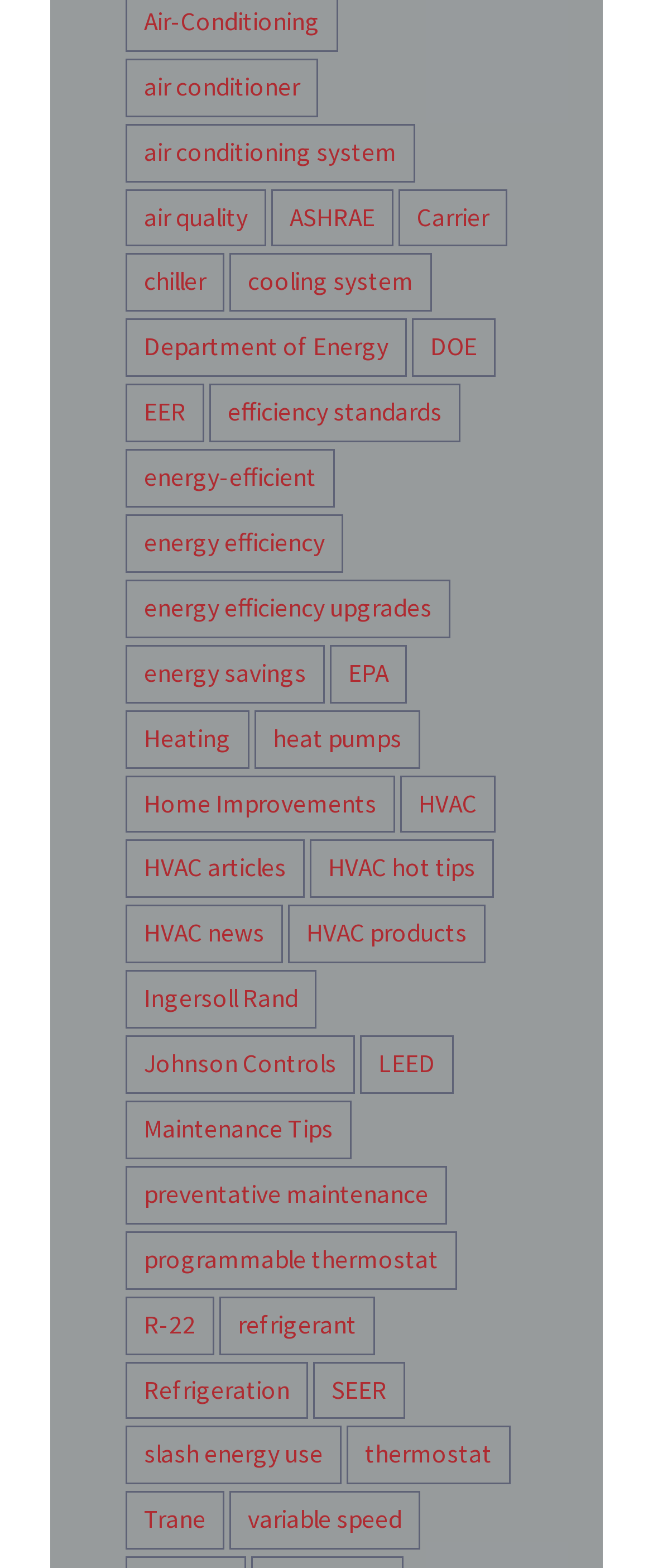Locate the bounding box coordinates of the clickable area to execute the instruction: "click air conditioner". Provide the coordinates as four float numbers between 0 and 1, represented as [left, top, right, bottom].

[0.192, 0.037, 0.487, 0.074]